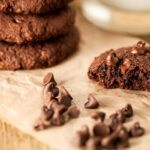What type of treats are the cookies?
From the screenshot, provide a brief answer in one word or phrase.

plant-based, vegan